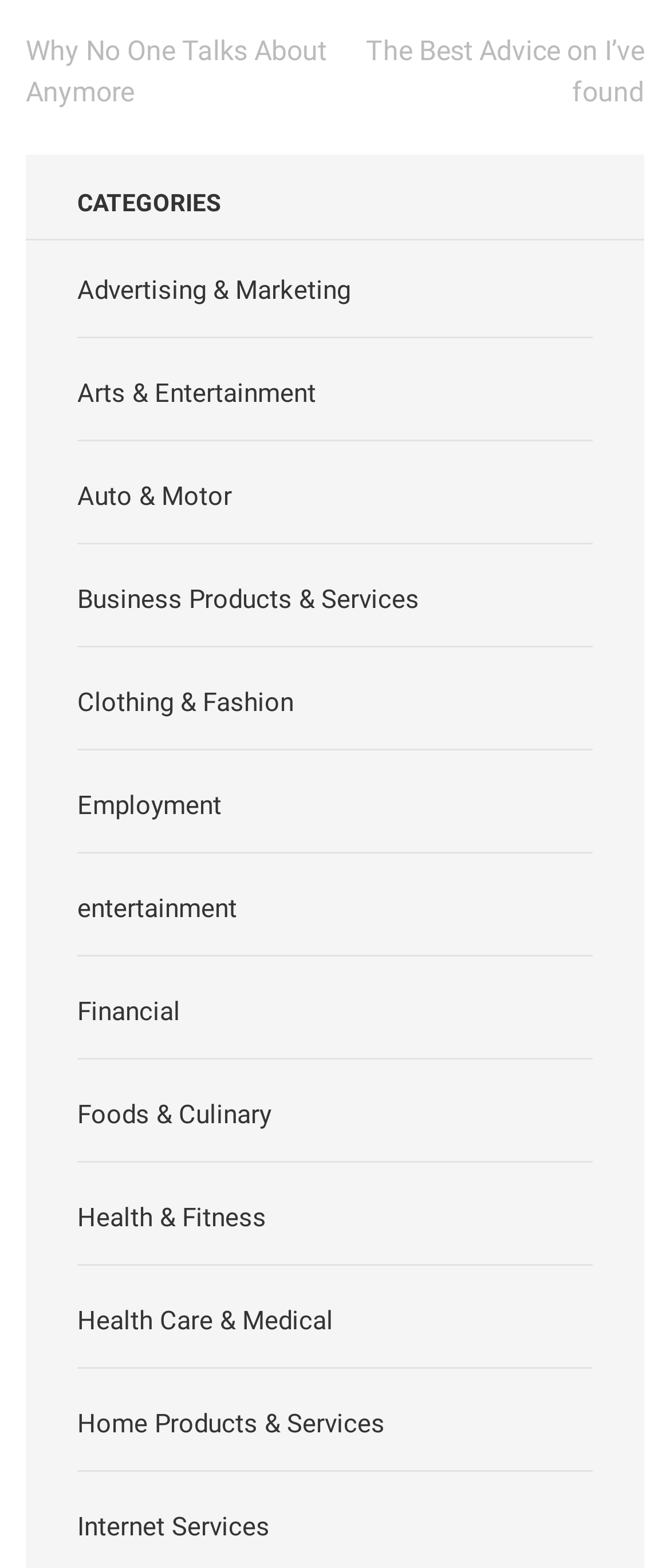For the following element description, predict the bounding box coordinates in the format (top-left x, top-left y, bottom-right x, bottom-right y). All values should be floating point numbers between 0 and 1. Description: Employment

[0.115, 0.504, 0.331, 0.524]